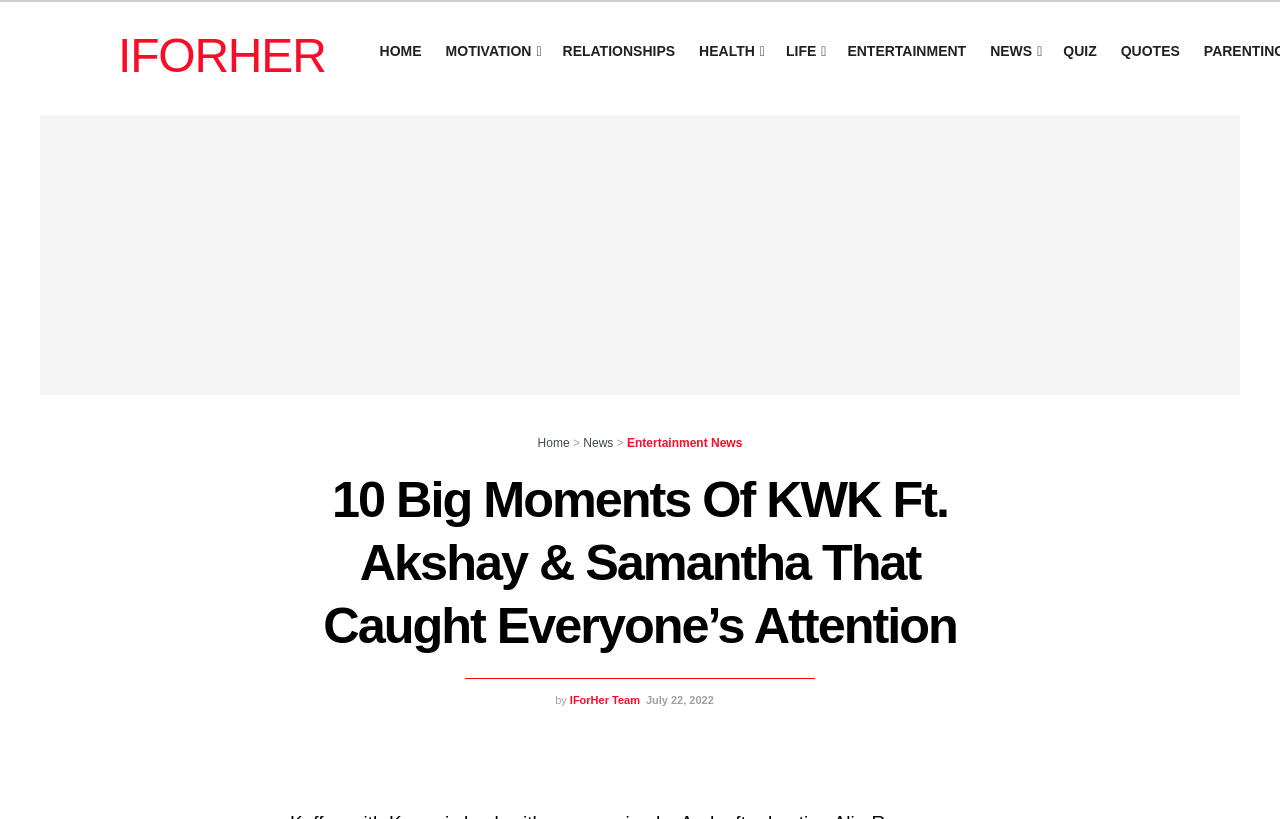Locate the bounding box coordinates of the clickable region to complete the following instruction: "visit IFORHER."

[0.092, 0.027, 0.254, 0.098]